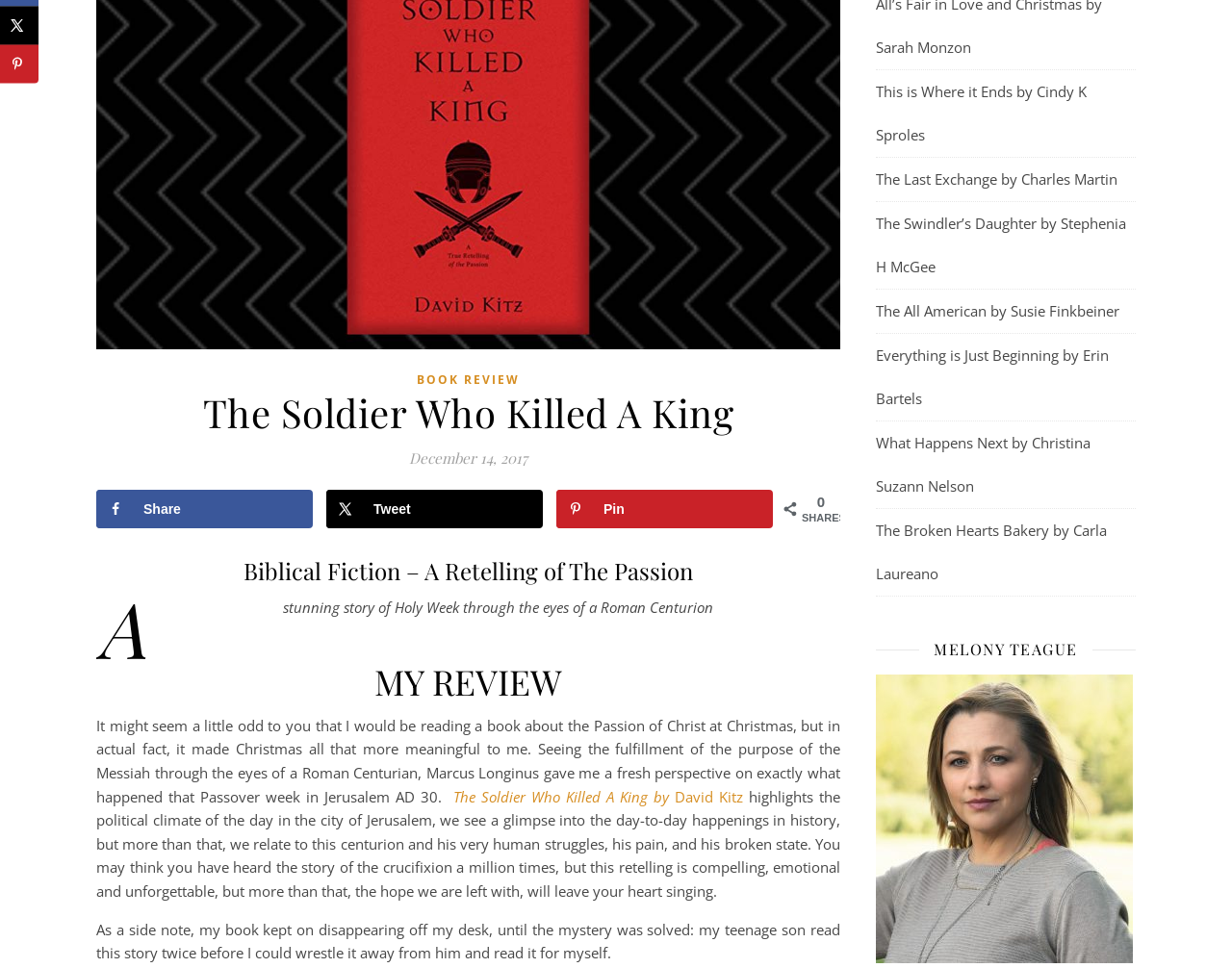Determine the bounding box for the HTML element described here: "Book Review". The coordinates should be given as [left, top, right, bottom] with each number being a float between 0 and 1.

[0.338, 0.38, 0.422, 0.405]